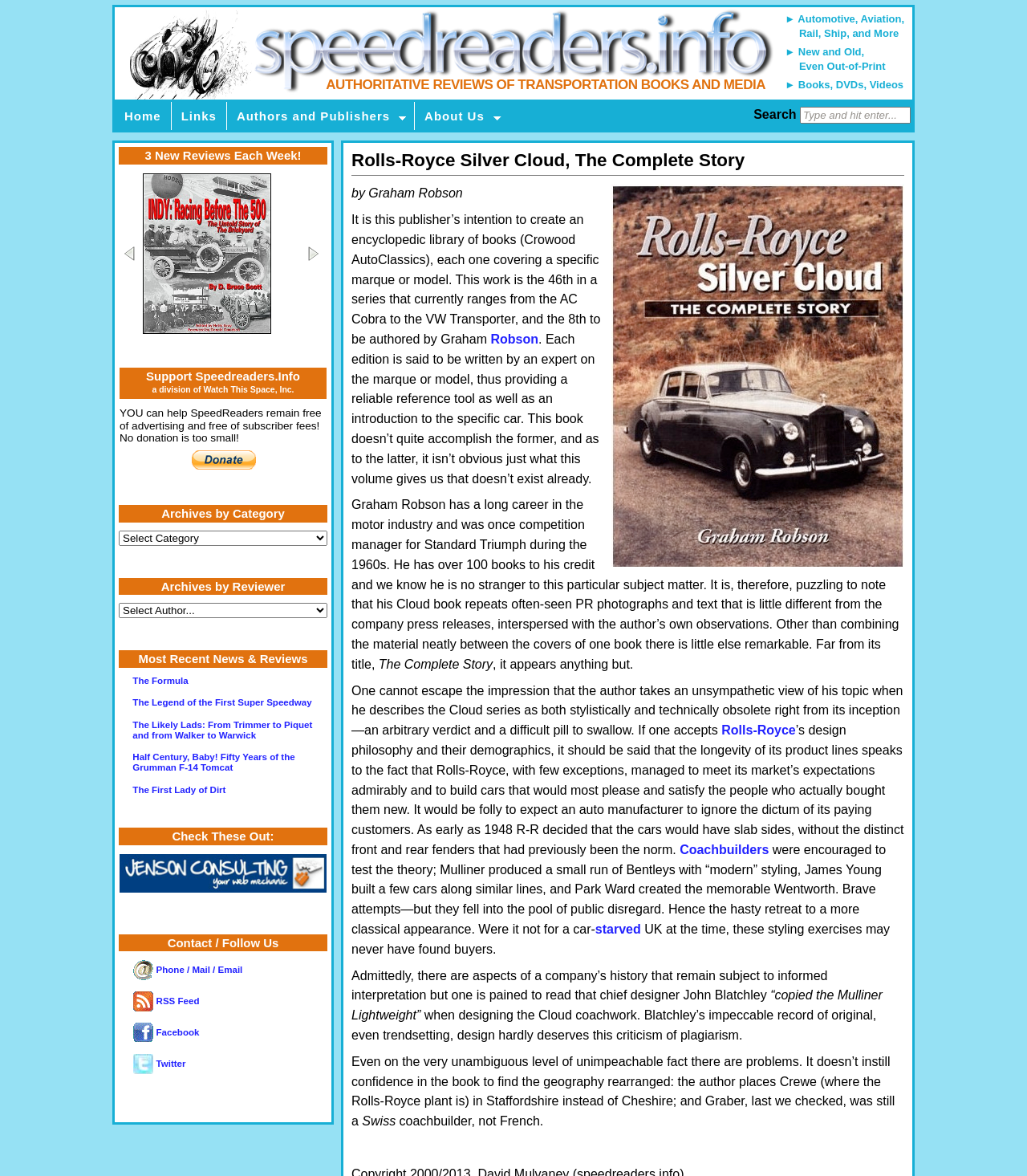What is the text of the button in the 'Support Speedreaders.Info' section?
Carefully examine the image and provide a detailed answer to the question.

The 'Support Speedreaders.Info' section can be found at the bottom of the webpage. In this section, there is a button with the text 'Make payments with payPal - it's fast, free and secure!'.